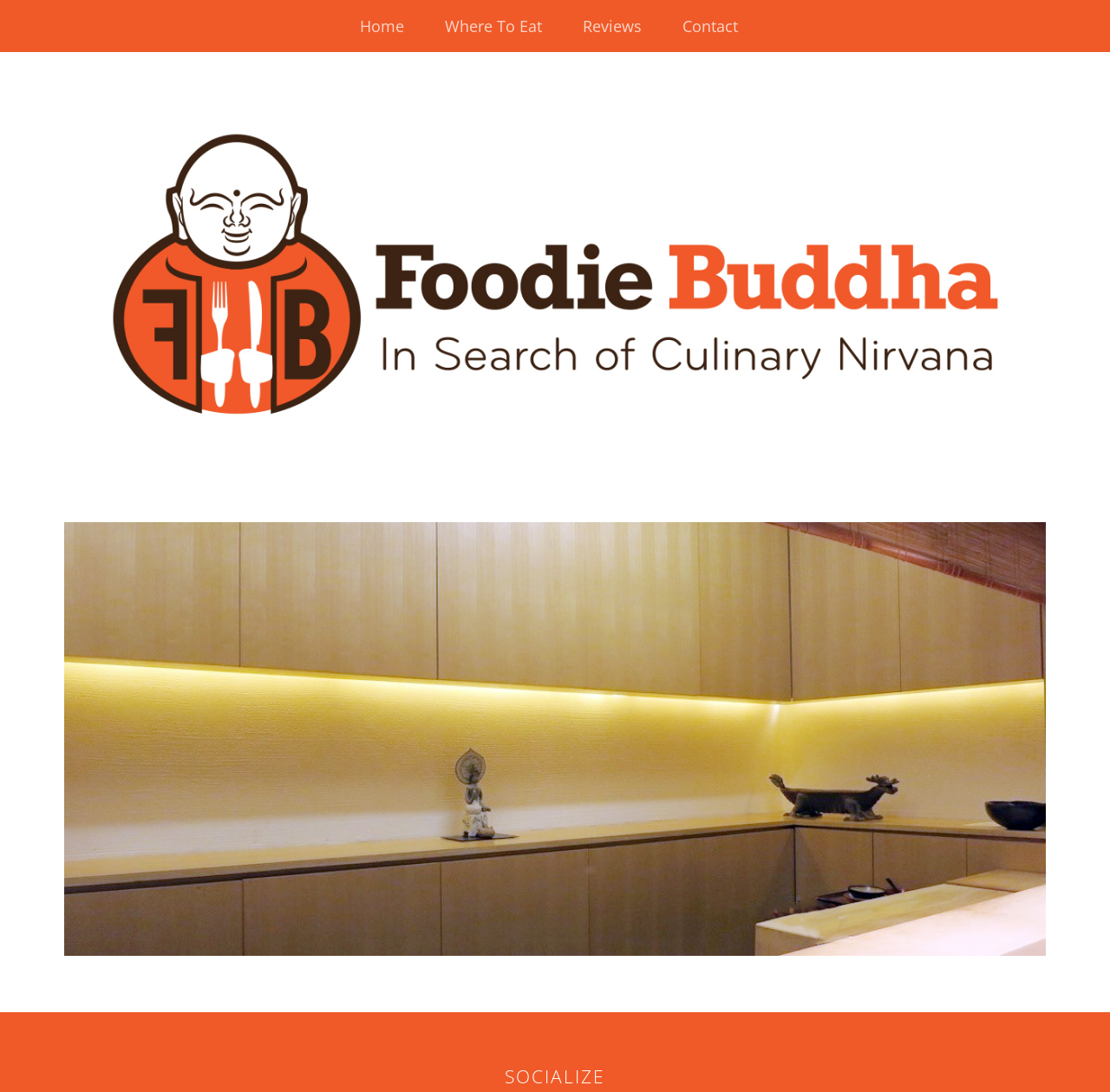How many main menu items are there?
Look at the screenshot and respond with a single word or phrase.

4